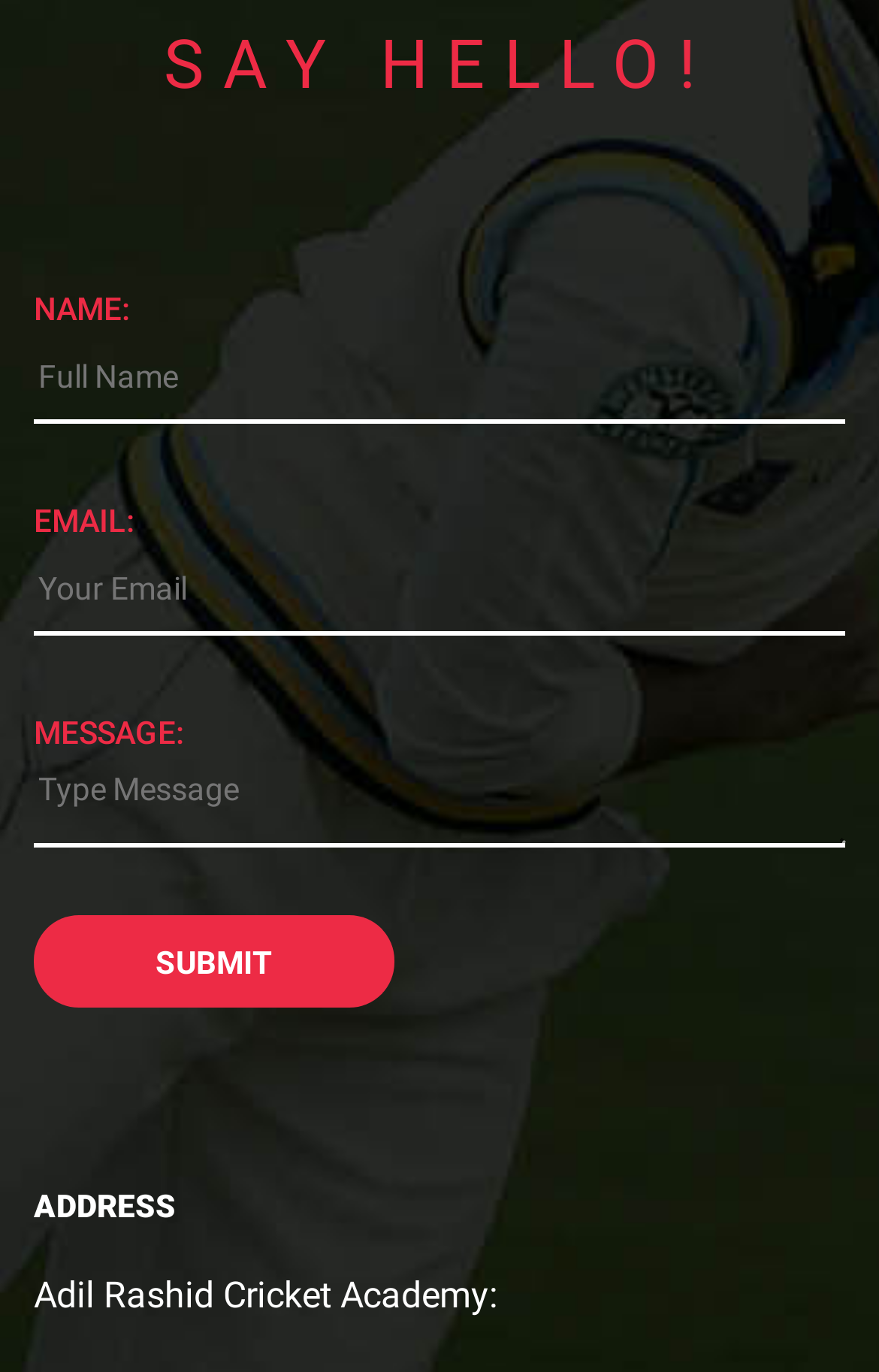Ascertain the bounding box coordinates for the UI element detailed here: "parent_node: NAME: value="Submit"". The coordinates should be provided as [left, top, right, bottom] with each value being a float between 0 and 1.

[0.038, 0.667, 0.449, 0.735]